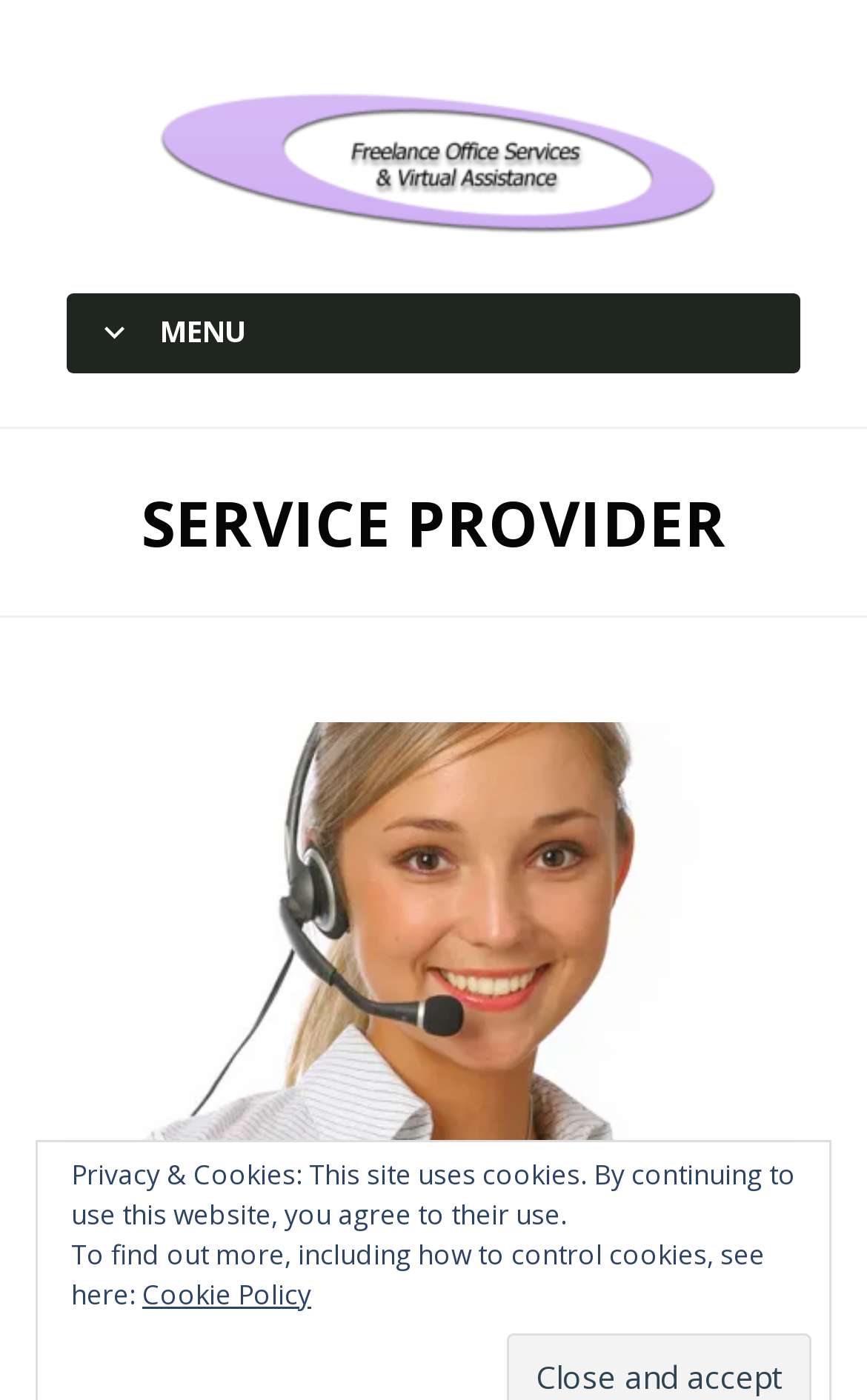What is the function of the ' MENU' button?
Please give a detailed and elaborate answer to the question.

The ' MENU' button is likely a toggle button that opens a menu when clicked. The presence of this button suggests that the website has a menu that can be accessed by clicking on it.